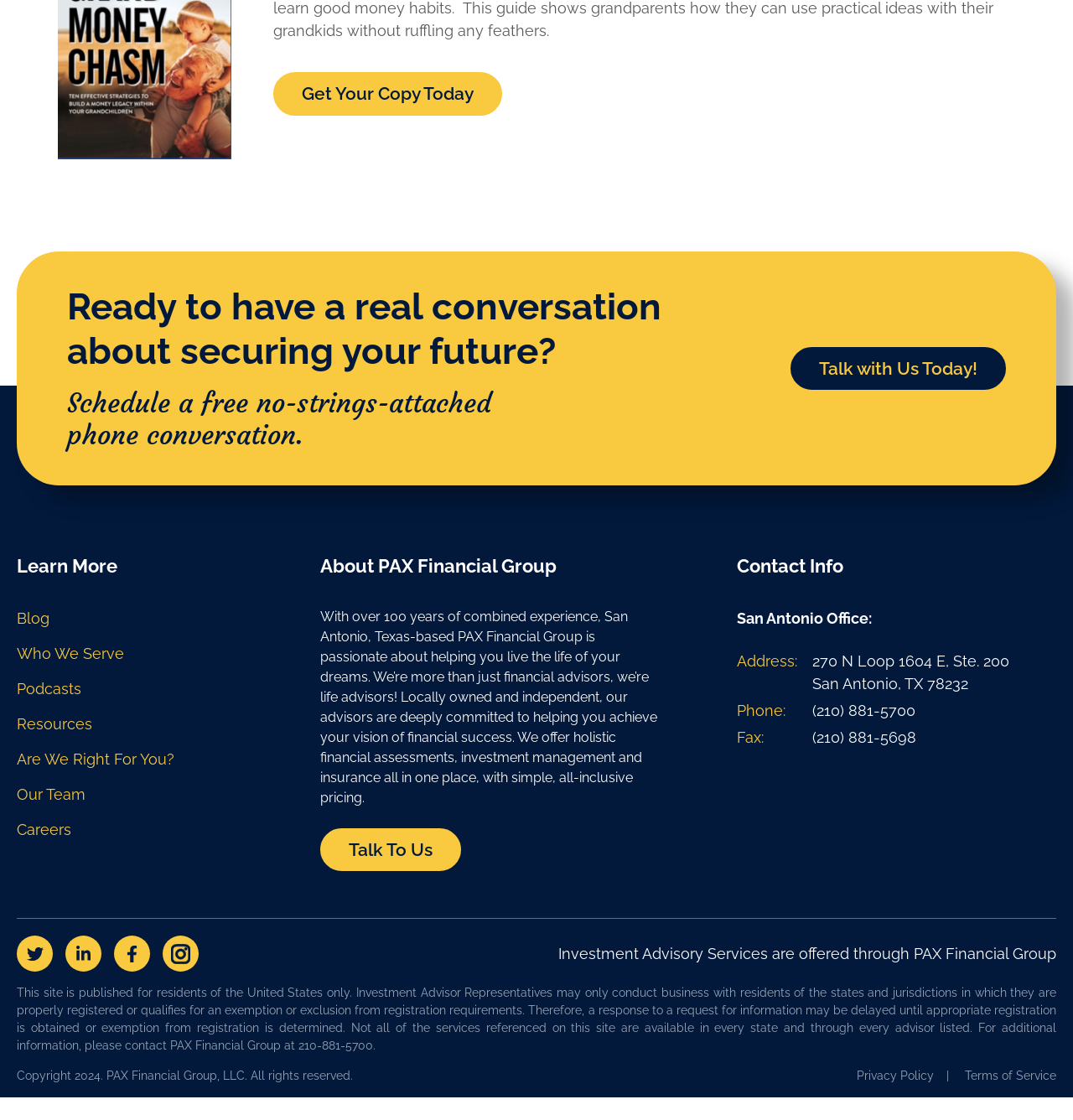Please identify the coordinates of the bounding box that should be clicked to fulfill this instruction: "Talk To Us".

[0.299, 0.739, 0.43, 0.778]